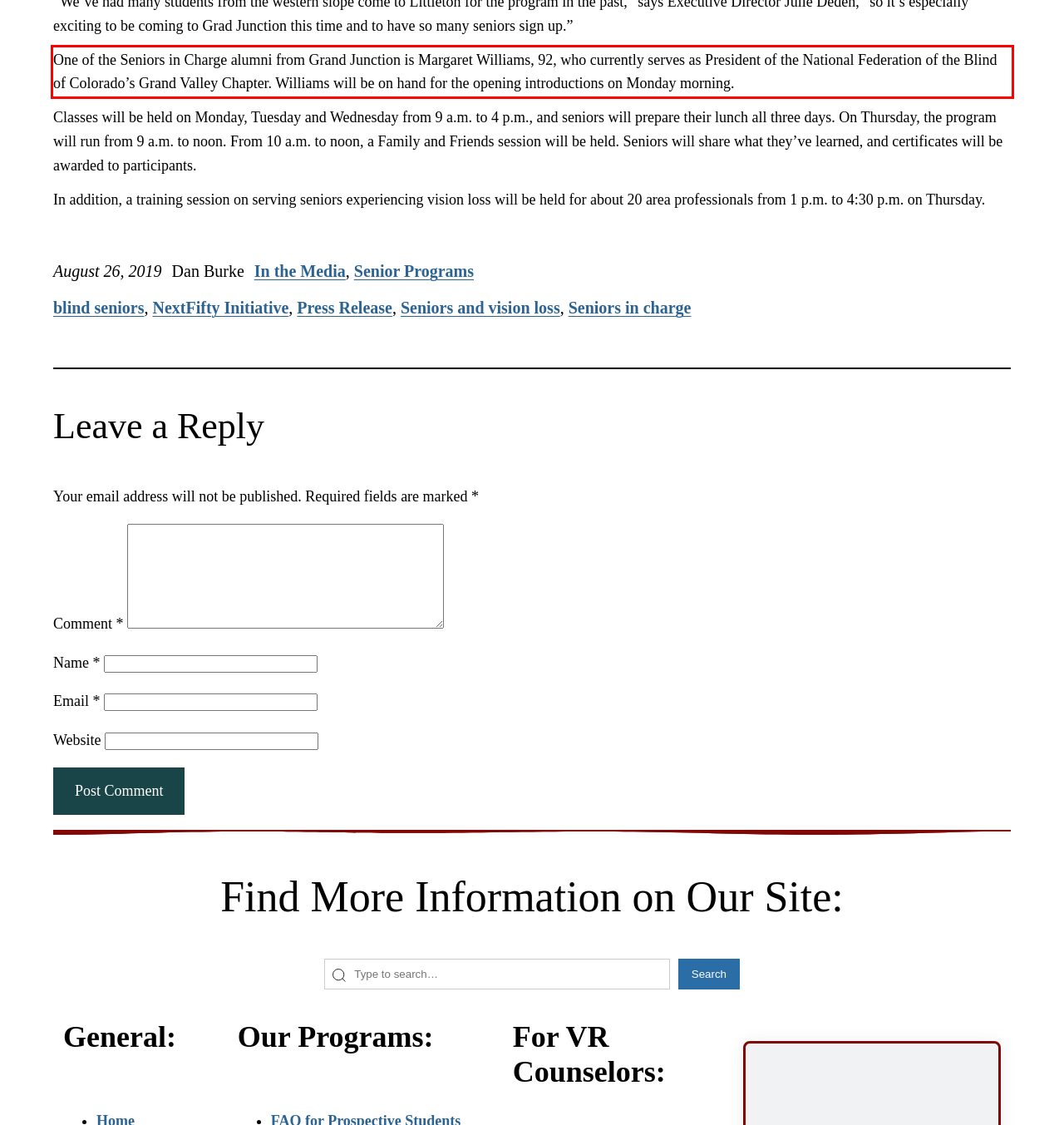Review the screenshot of the webpage and recognize the text inside the red rectangle bounding box. Provide the extracted text content.

One of the Seniors in Charge alumni from Grand Junction is Margaret Williams, 92, who currently serves as President of the National Federation of the Blind of Colorado’s Grand Valley Chapter. Williams will be on hand for the opening introductions on Monday morning.